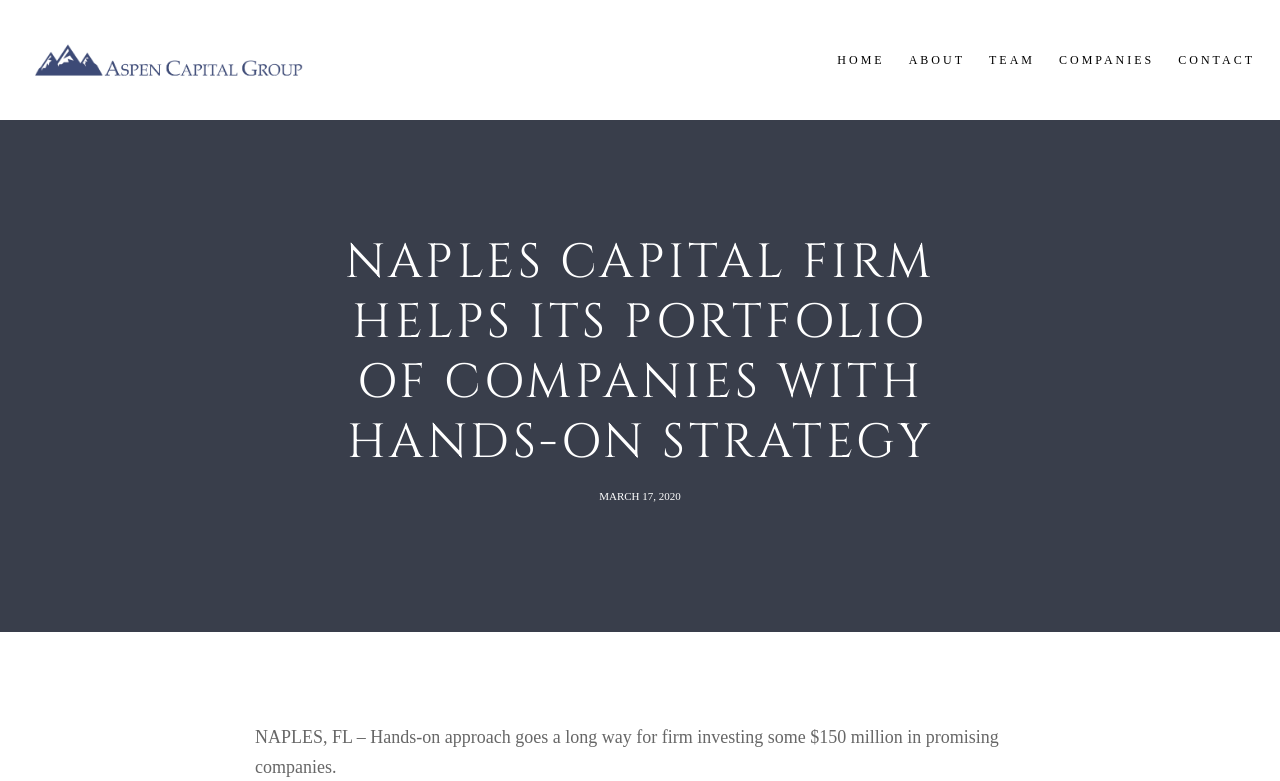Provide a thorough description of this webpage.

The webpage is about Aspen Capital Group, a Naples-based capital firm that invests in promising companies with a hands-on approach. At the top left of the page, there is a logo of Aspen Capital Group, accompanied by a link to the company's website. 

On the top right, there is a navigation menu with five links: HOME, ABOUT, TEAM, COMPANIES, and CONTACT, arranged horizontally from left to right. 

Below the navigation menu, there is a large heading that reads "NAPLES CAPITAL FIRM HELPS ITS PORTFOLIO OF COMPANIES WITH HANDS-ON STRATEGY". 

Under the heading, there is a time stamp "MARCH 17, 2020" on the left side, and a brief summary of the article on the right side, which mentions that the firm invests $150 million in promising companies.